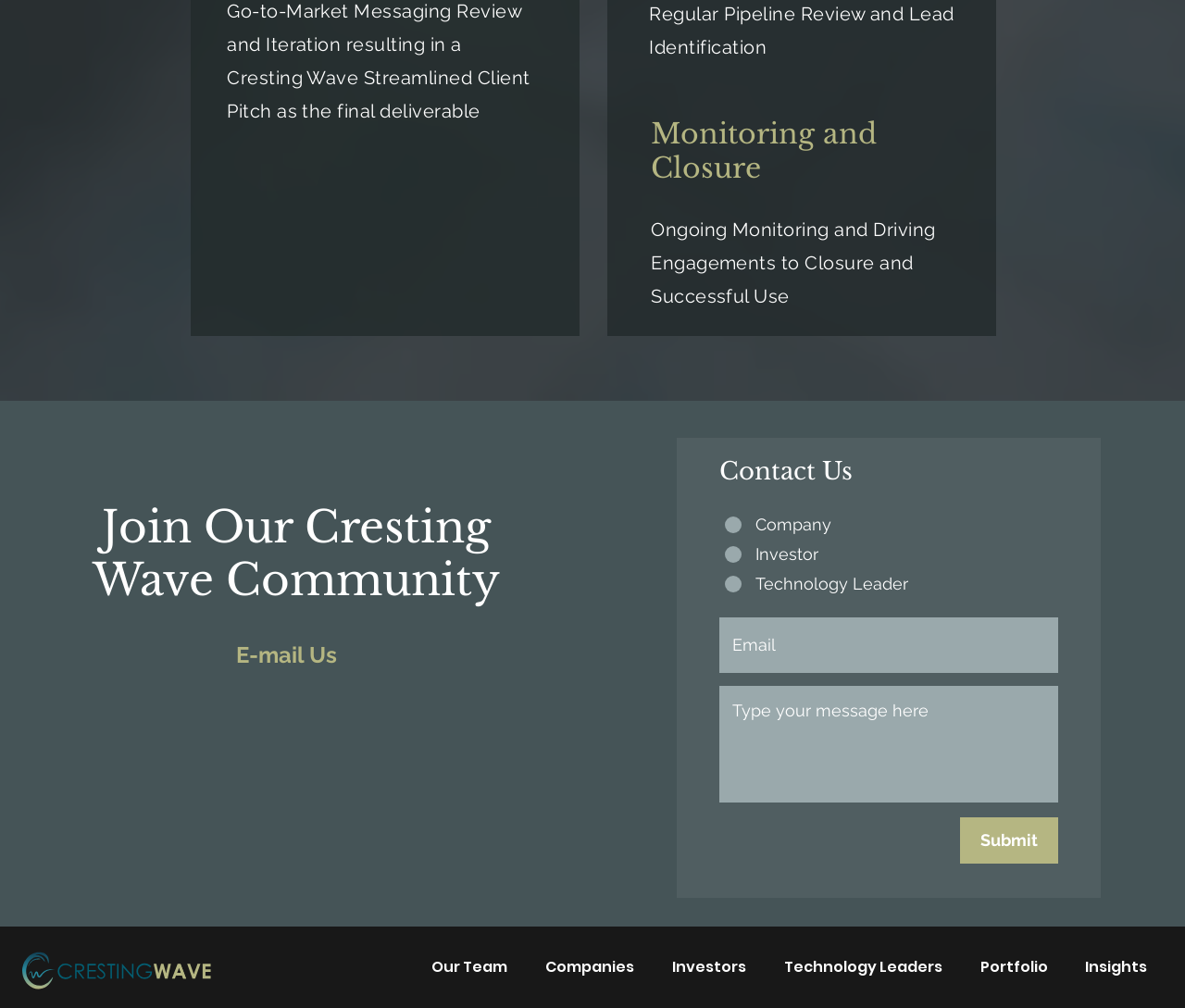Could you highlight the region that needs to be clicked to execute the instruction: "Enter your email"?

[0.607, 0.612, 0.893, 0.667]